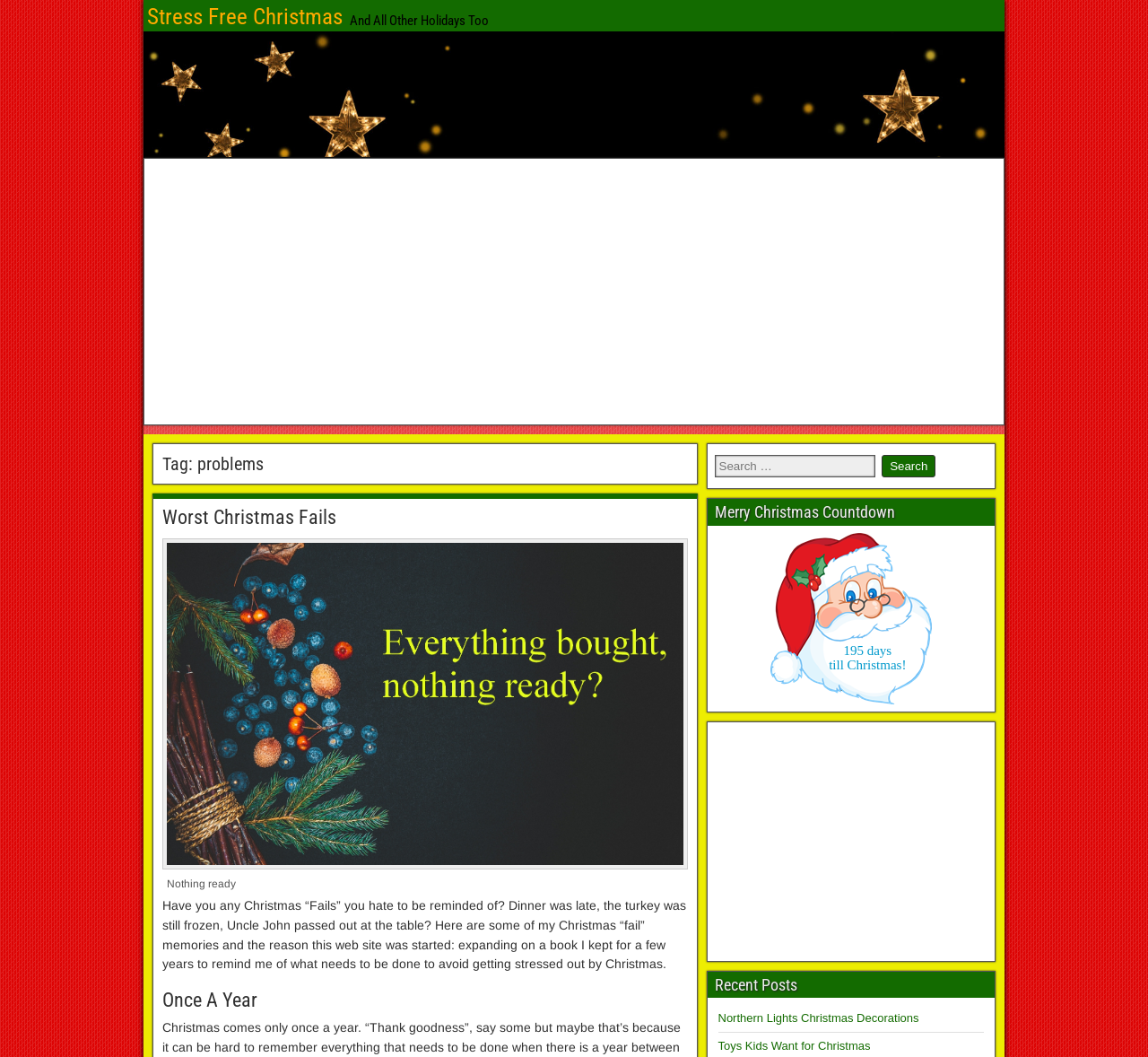Find the bounding box coordinates for the element described here: "Northern Lights Christmas Decorations".

[0.625, 0.957, 0.8, 0.97]